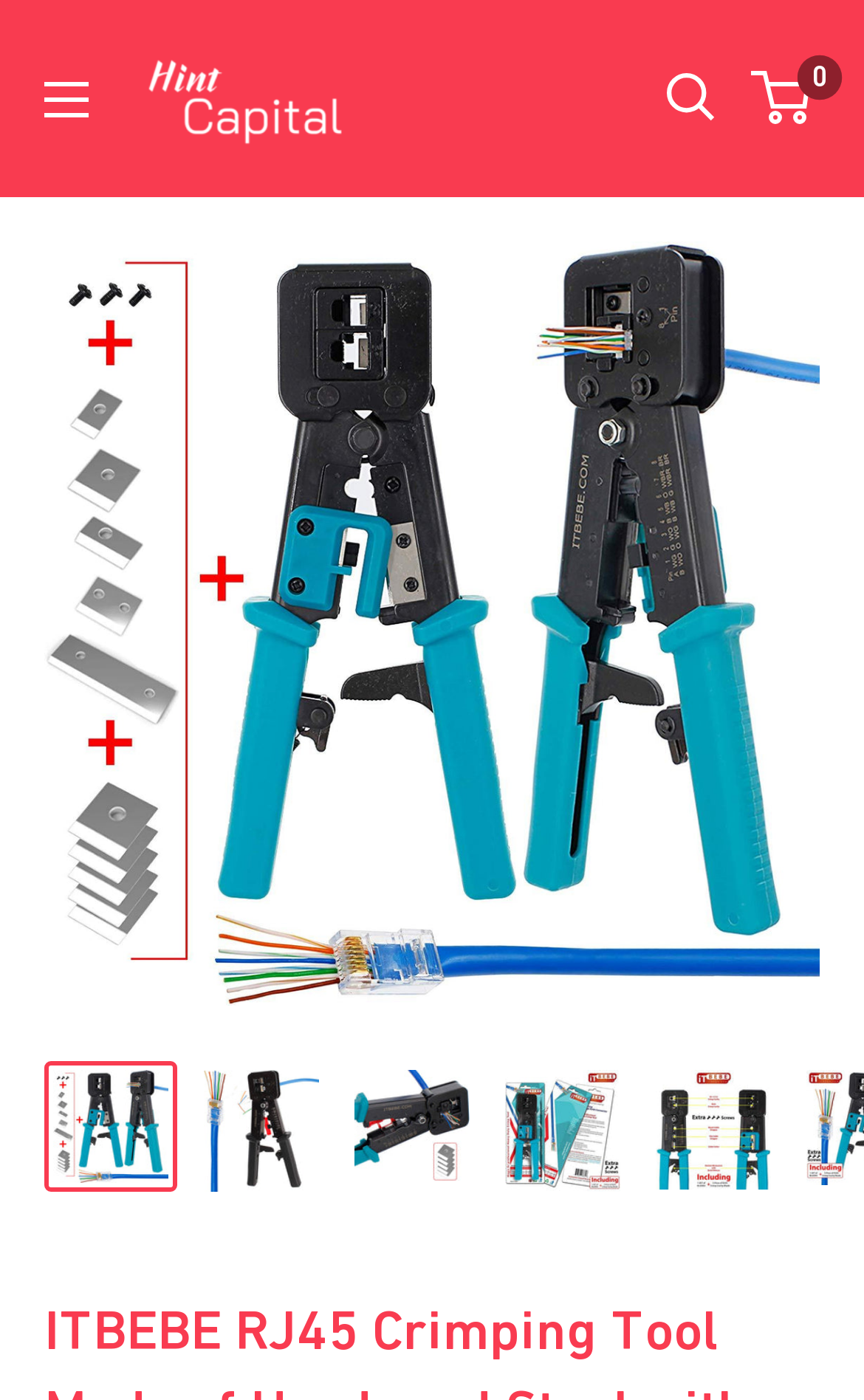Respond to the question with just a single word or phrase: 
How many images are on this webpage?

6